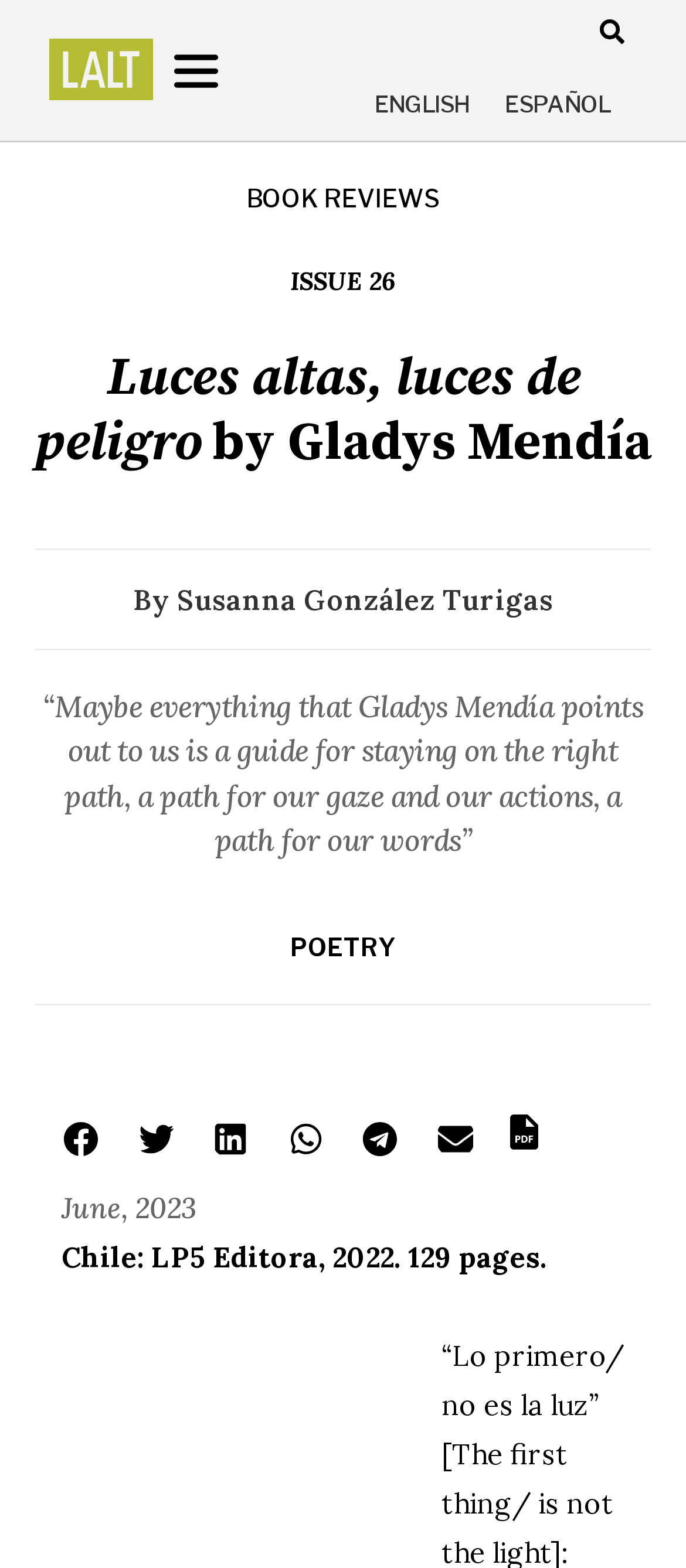Who is the translator of the book?
Use the image to give a comprehensive and detailed response to the question.

I found the translator's name by looking at the link element with the bounding box coordinates [0.258, 0.371, 0.806, 0.393], which contains the text 'Susanna González Turigas' and is preceded by the text 'By'.